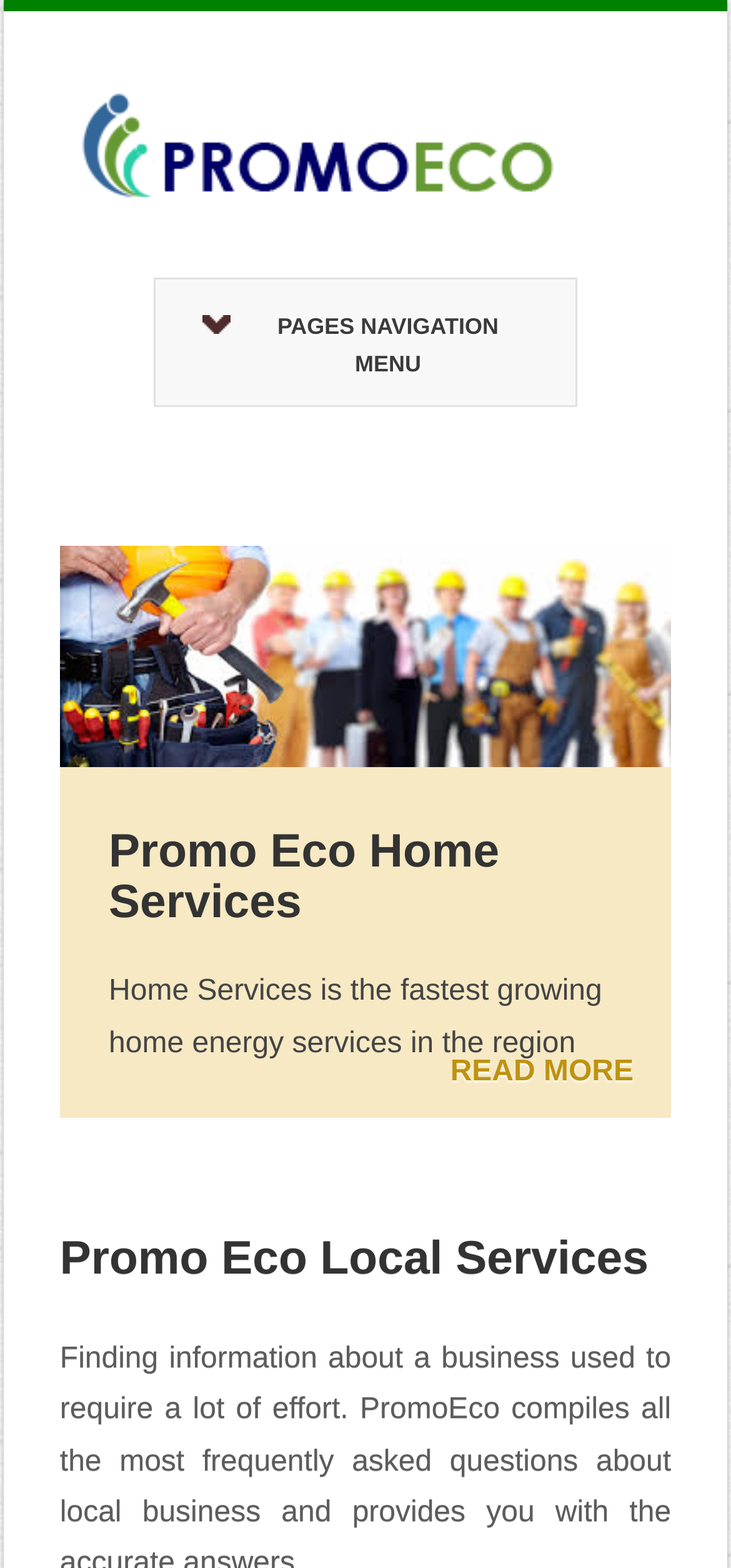Determine the bounding box for the HTML element described here: "alt="promoeco.ca"". The coordinates should be given as [left, top, right, bottom] with each number being a float between 0 and 1.

[0.09, 0.08, 0.91, 0.101]